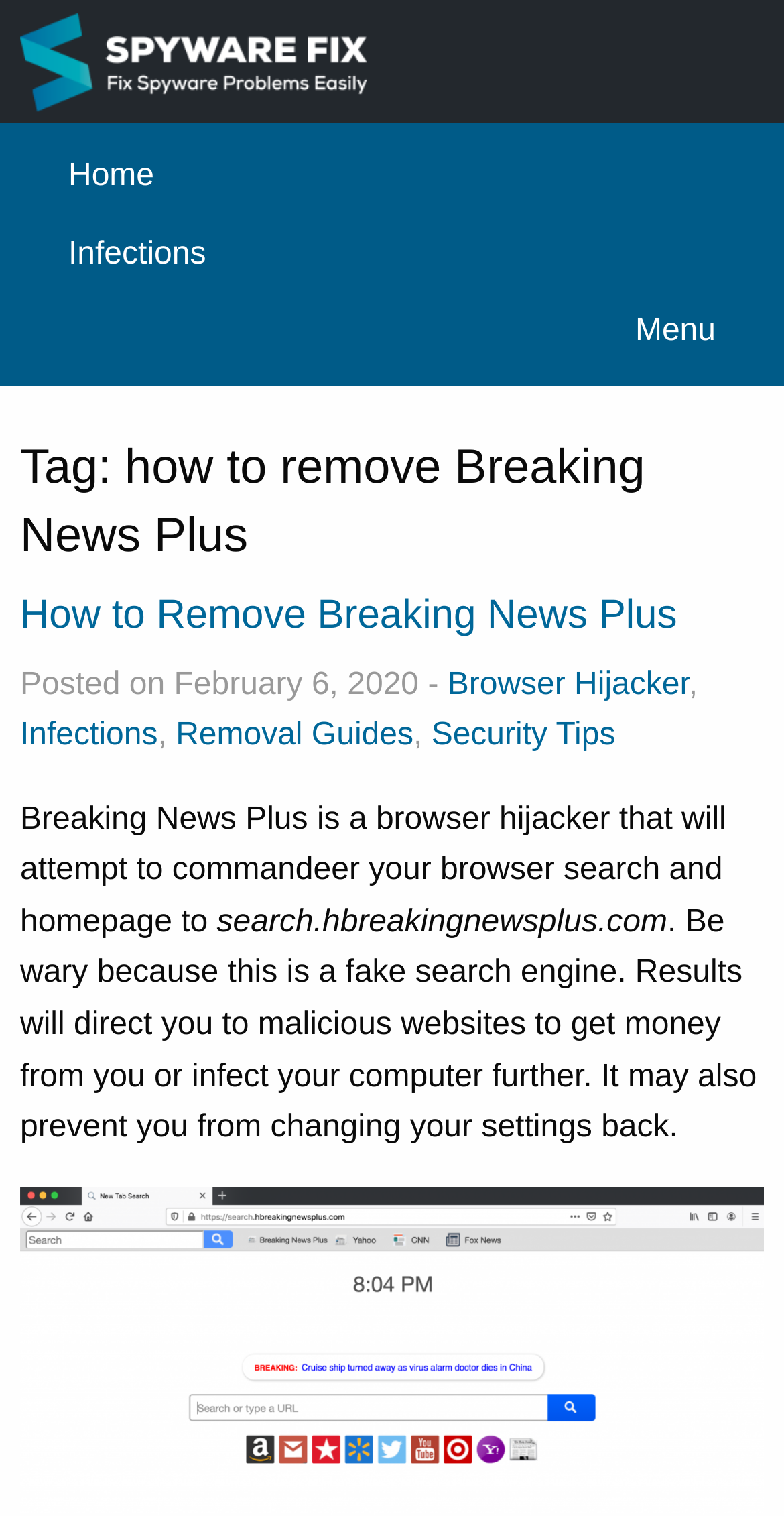Please find the bounding box coordinates of the element that needs to be clicked to perform the following instruction: "Read the article about How to Remove Breaking News Plus". The bounding box coordinates should be four float numbers between 0 and 1, represented as [left, top, right, bottom].

[0.026, 0.391, 0.864, 0.42]